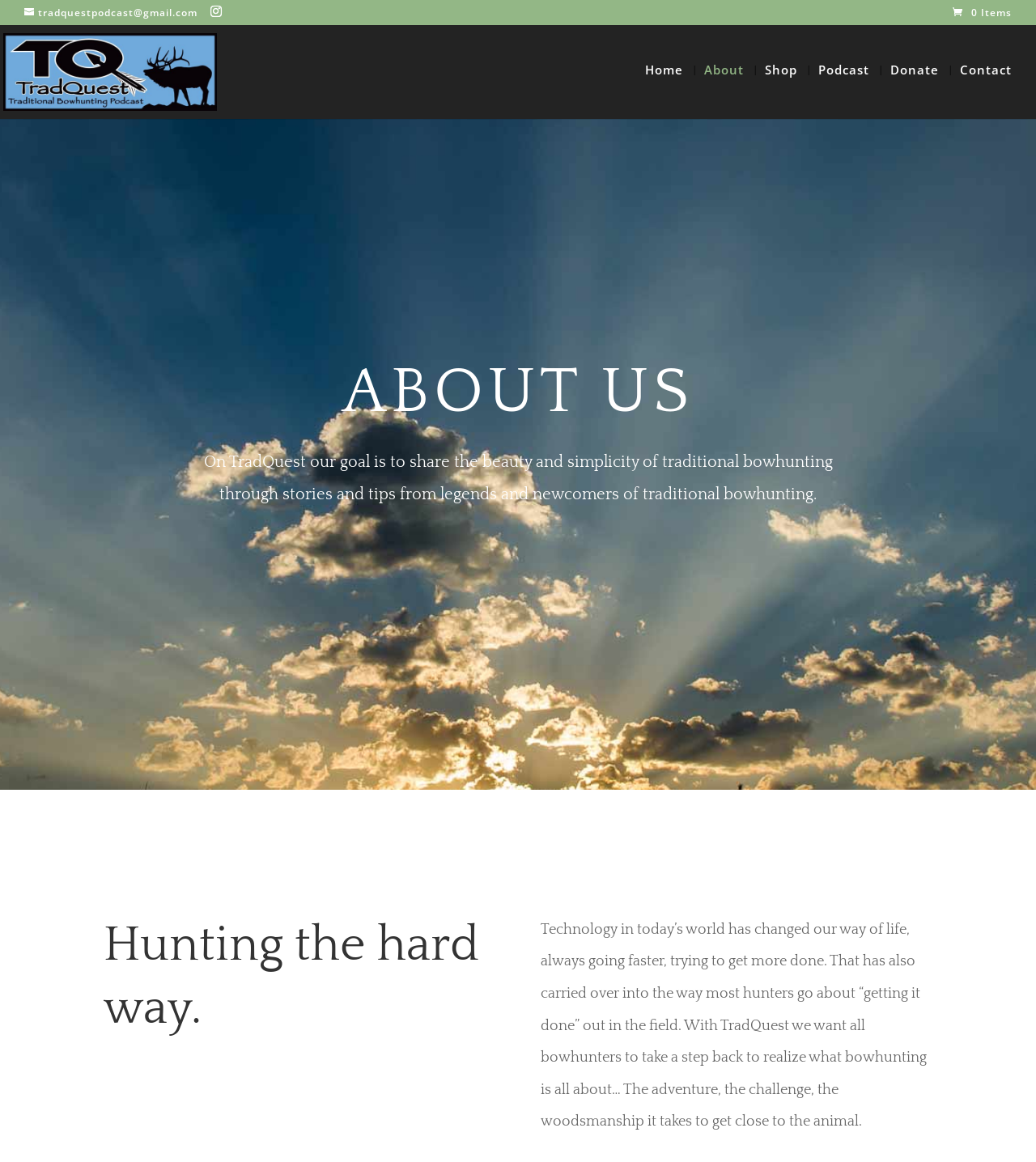Using the webpage screenshot, find the UI element described by alt="Tradquest". Provide the bounding box coordinates in the format (top-left x, top-left y, bottom-right x, bottom-right y), ensuring all values are floating point numbers between 0 and 1.

[0.027, 0.054, 0.263, 0.067]